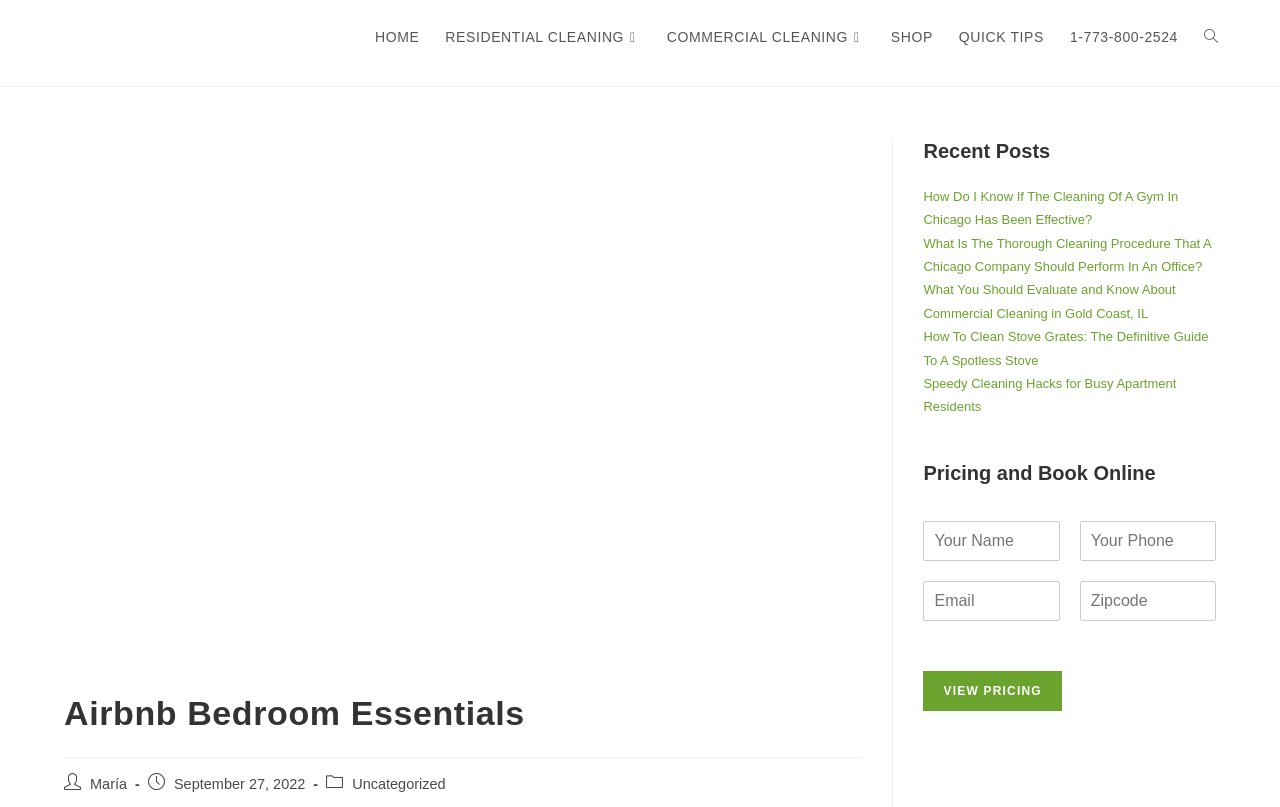What is the logo of the company?
Give a single word or phrase as your answer by examining the image.

cropped quicklogo 12